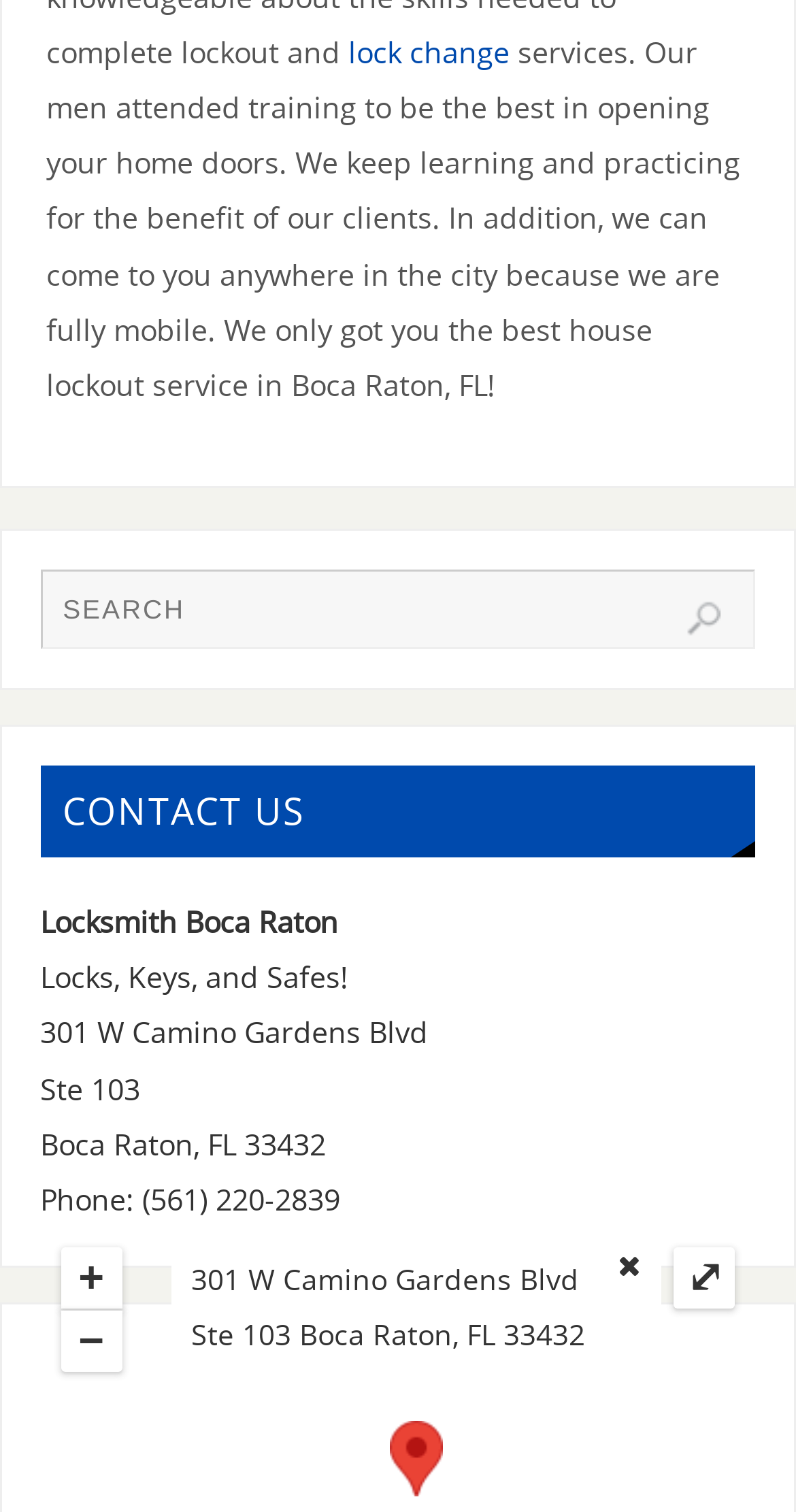Respond concisely with one word or phrase to the following query:
What is the city where the company is located?

Boca Raton